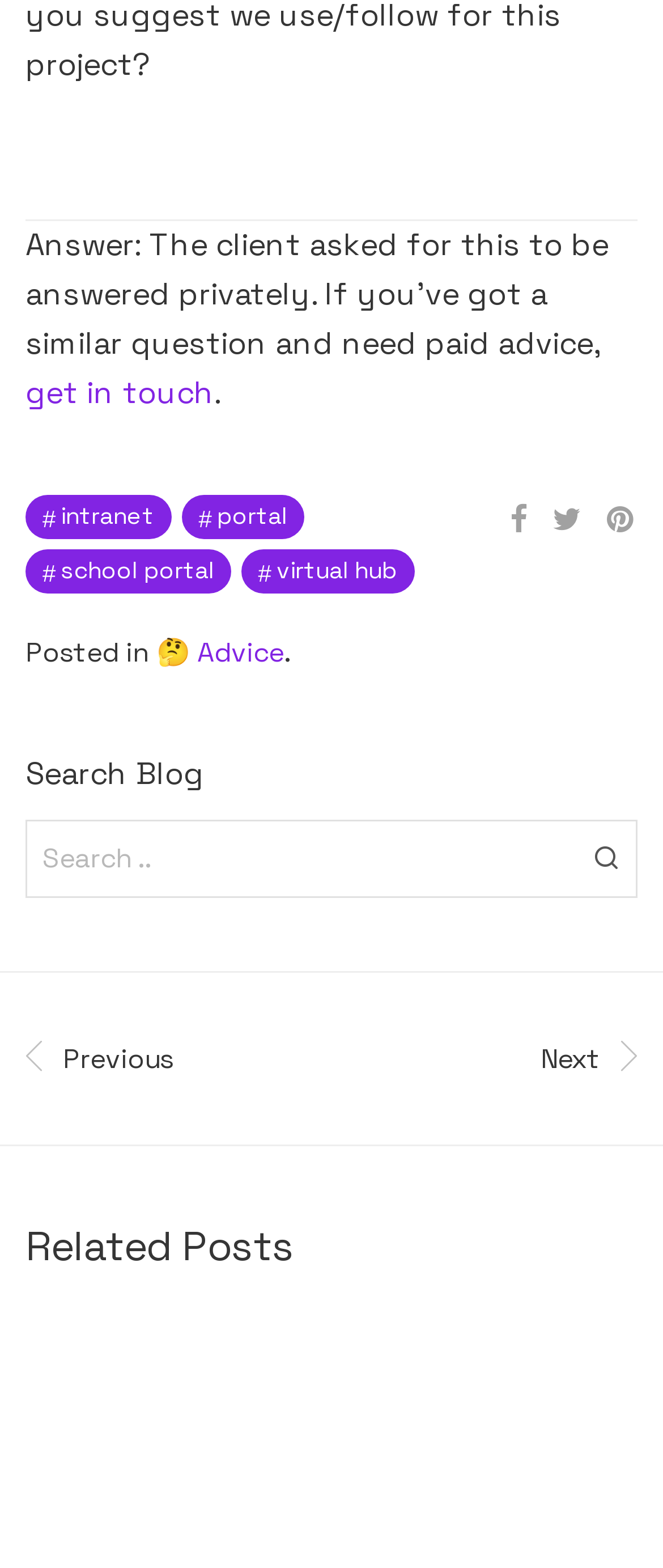From the element description: "school portal", extract the bounding box coordinates of the UI element. The coordinates should be expressed as four float numbers between 0 and 1, in the order [left, top, right, bottom].

[0.038, 0.35, 0.348, 0.378]